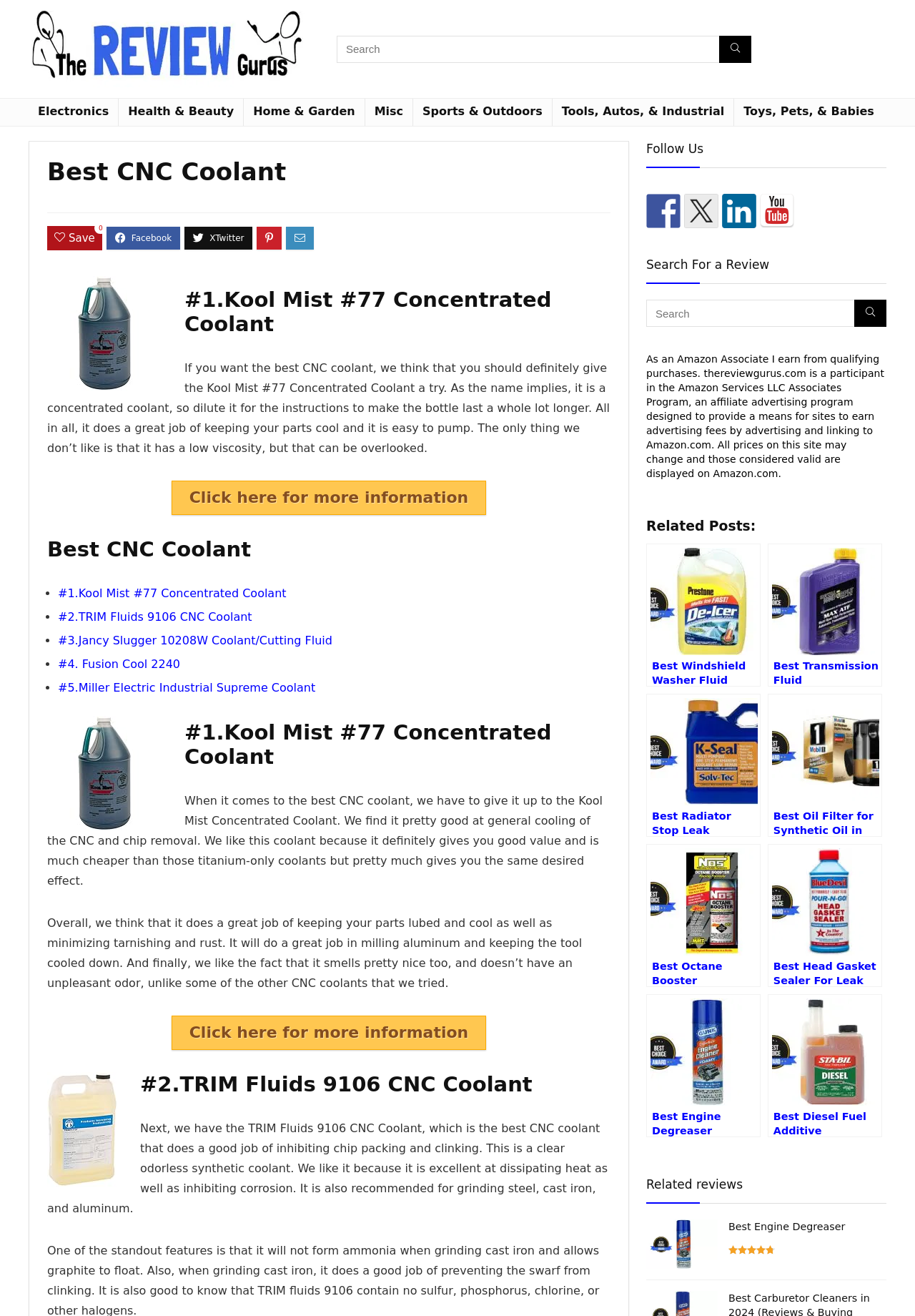Find and provide the bounding box coordinates for the UI element described with: "title="Follow us on Facebook"".

[0.706, 0.147, 0.744, 0.173]